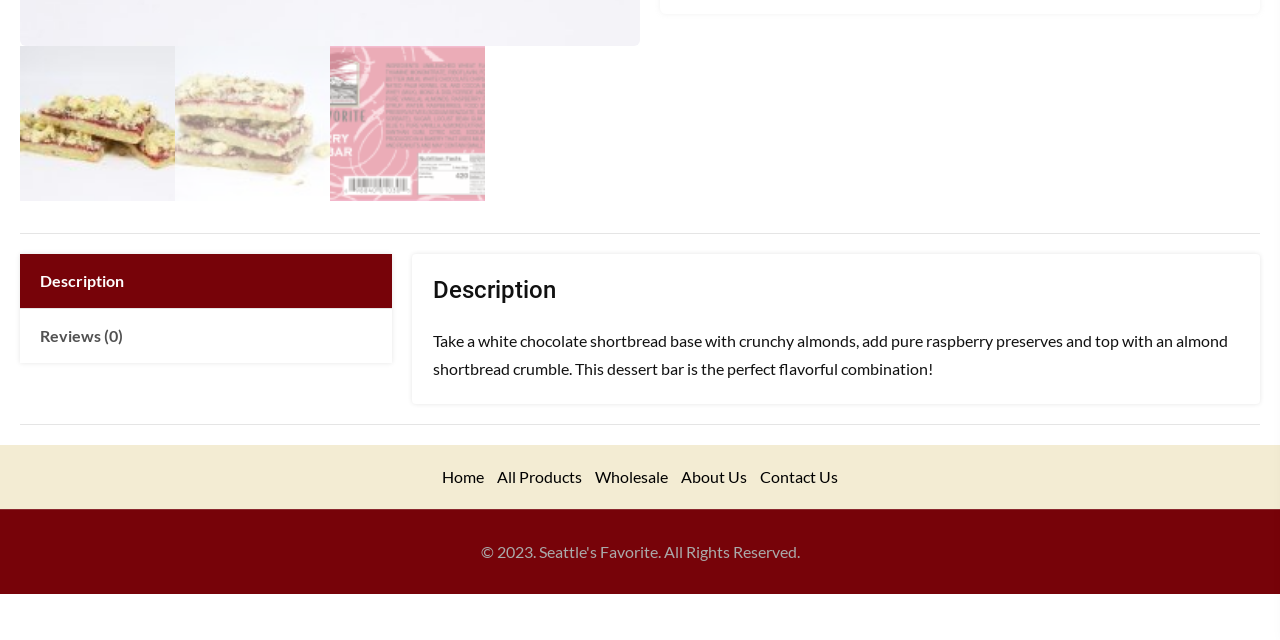For the element described, predict the bounding box coordinates as (top-left x, top-left y, bottom-right x, bottom-right y). All values should be between 0 and 1. Element description: All Products

[0.384, 0.718, 0.459, 0.771]